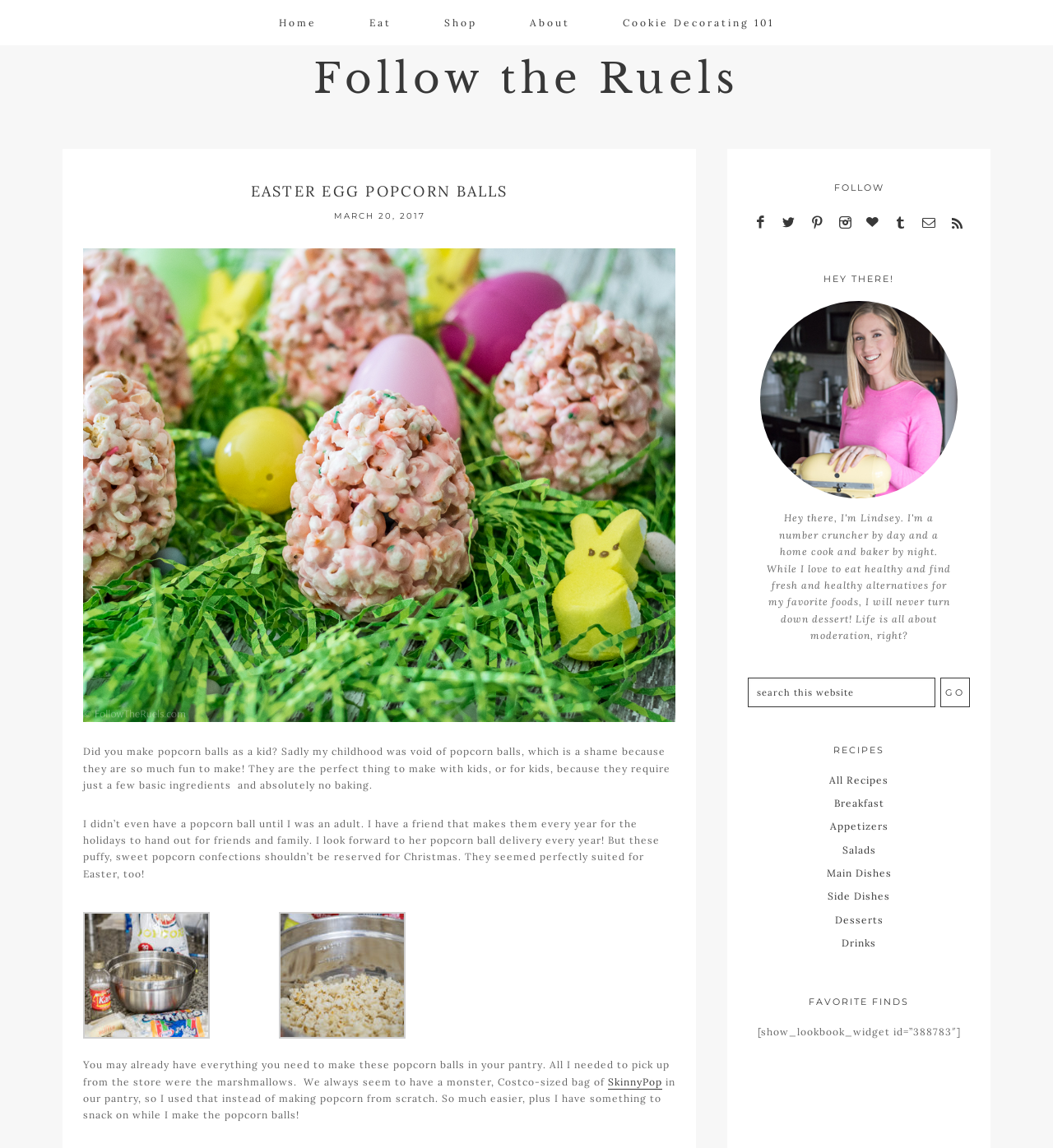Please study the image and answer the question comprehensively:
What is the author's attitude towards popcorn balls?

The author's text expresses a positive attitude towards popcorn balls, mentioning that they are 'so much fun to make' and that the author looks forward to receiving them every year.